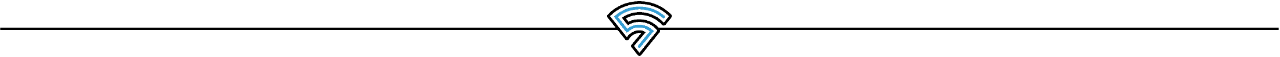Where is the image positioned on the webpage?
Please give a well-detailed answer to the question.

The image is situated at the bottom of a section on the webpage, which is framed within a layout that emphasizes its connection to the featured organizations, indicating its importance and relevance to the subject's profile.